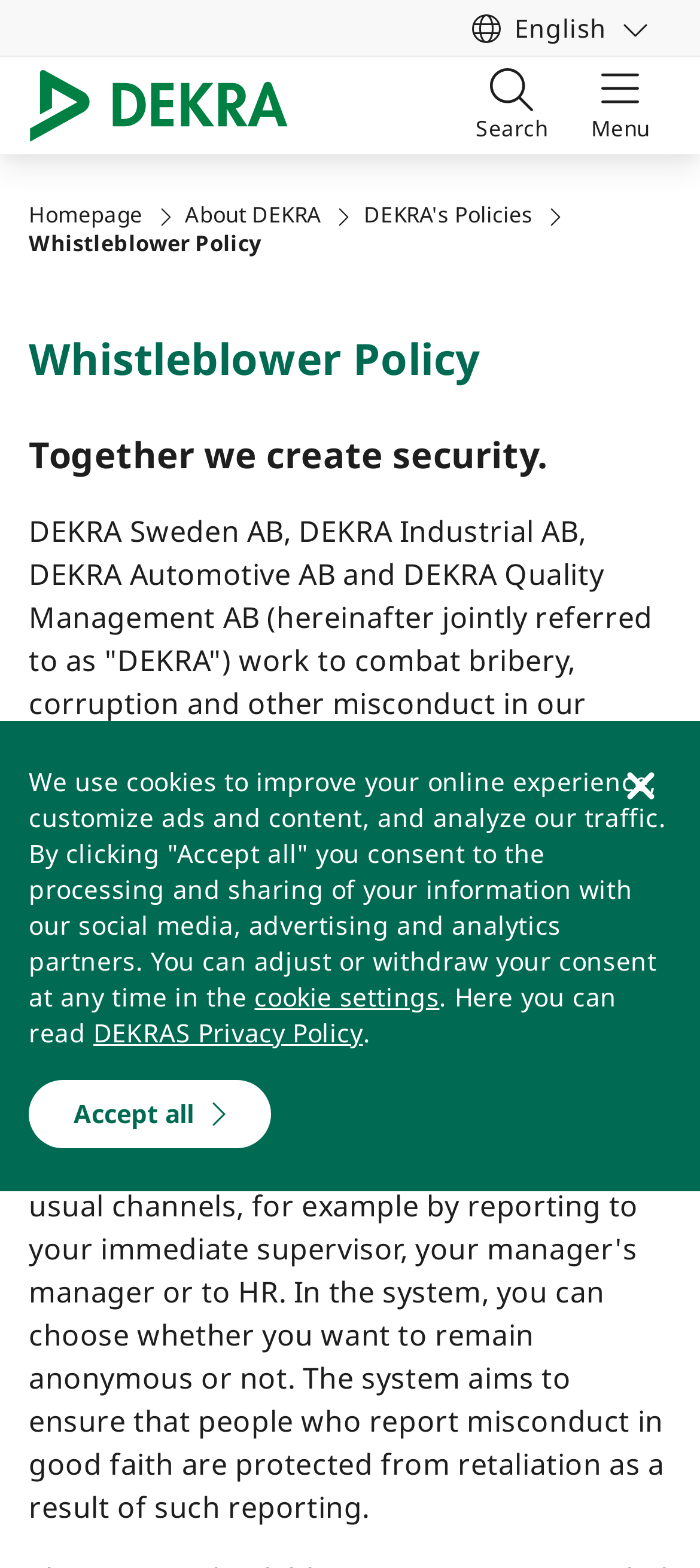Generate a comprehensive caption for the webpage you are viewing.

The webpage is about DEKRA's Whistleblower Policy. At the top, there is a header section with a logo, language selection dropdown, search icon, and menu icon. Below the header, there is a notification about cookie usage, with a link to cookie settings and DEKRA's Privacy Policy. 

On the left side, there is a navigation menu with links to the homepage, about DEKRA, and DEKRA's policies. Each link has a corresponding icon next to it. 

The main content of the page starts with a heading that reads "Whistleblower Policy" and a subheading that says "Together we create security." Below this, there is a paragraph of text that explains DEKRA's efforts to combat bribery, corruption, and other misconduct, and how they provide a simple and safe way for individuals to report misconduct.